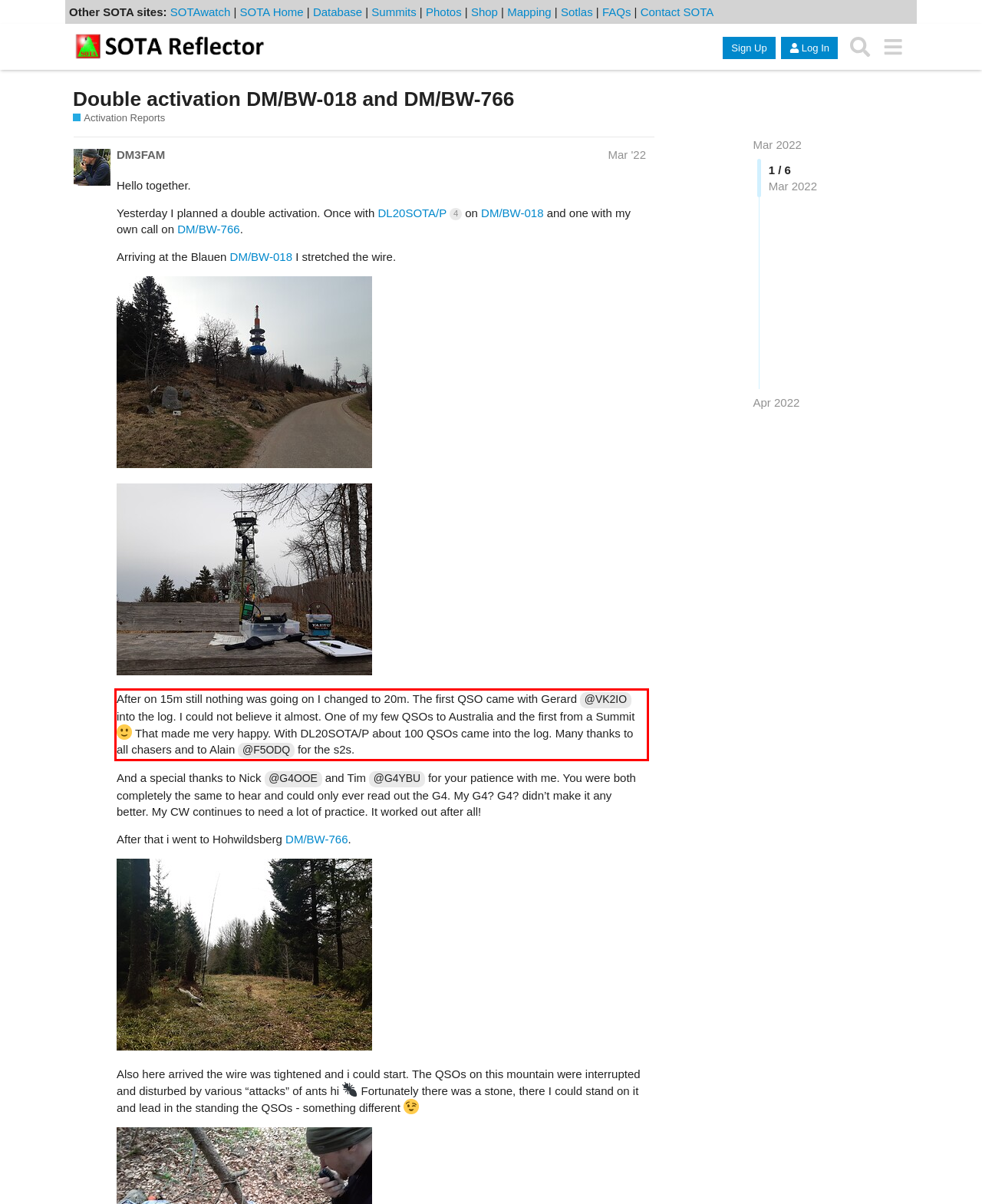Extract and provide the text found inside the red rectangle in the screenshot of the webpage.

After on 15m still nothing was going on I changed to 20m. The first QSO came with Gerard @VK2IO into the log. I could not believe it almost. One of my few QSOs to Australia and the first from a Summit That made me very happy. With DL20SOTA/P about 100 QSOs came into the log. Many thanks to all chasers and to Alain @F5ODQ for the s2s.